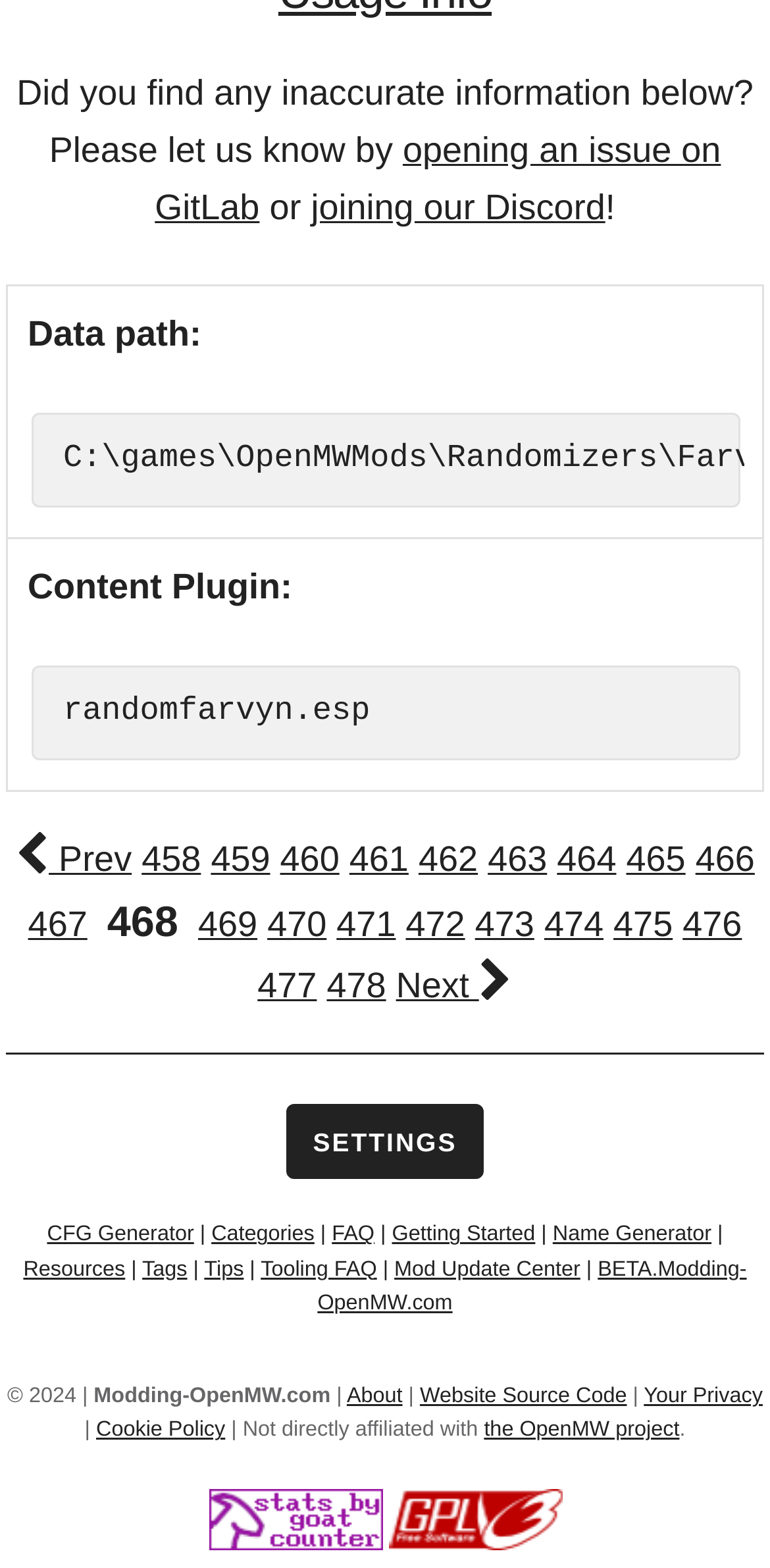How many main navigation links are there?
Look at the image and respond with a one-word or short-phrase answer.

9